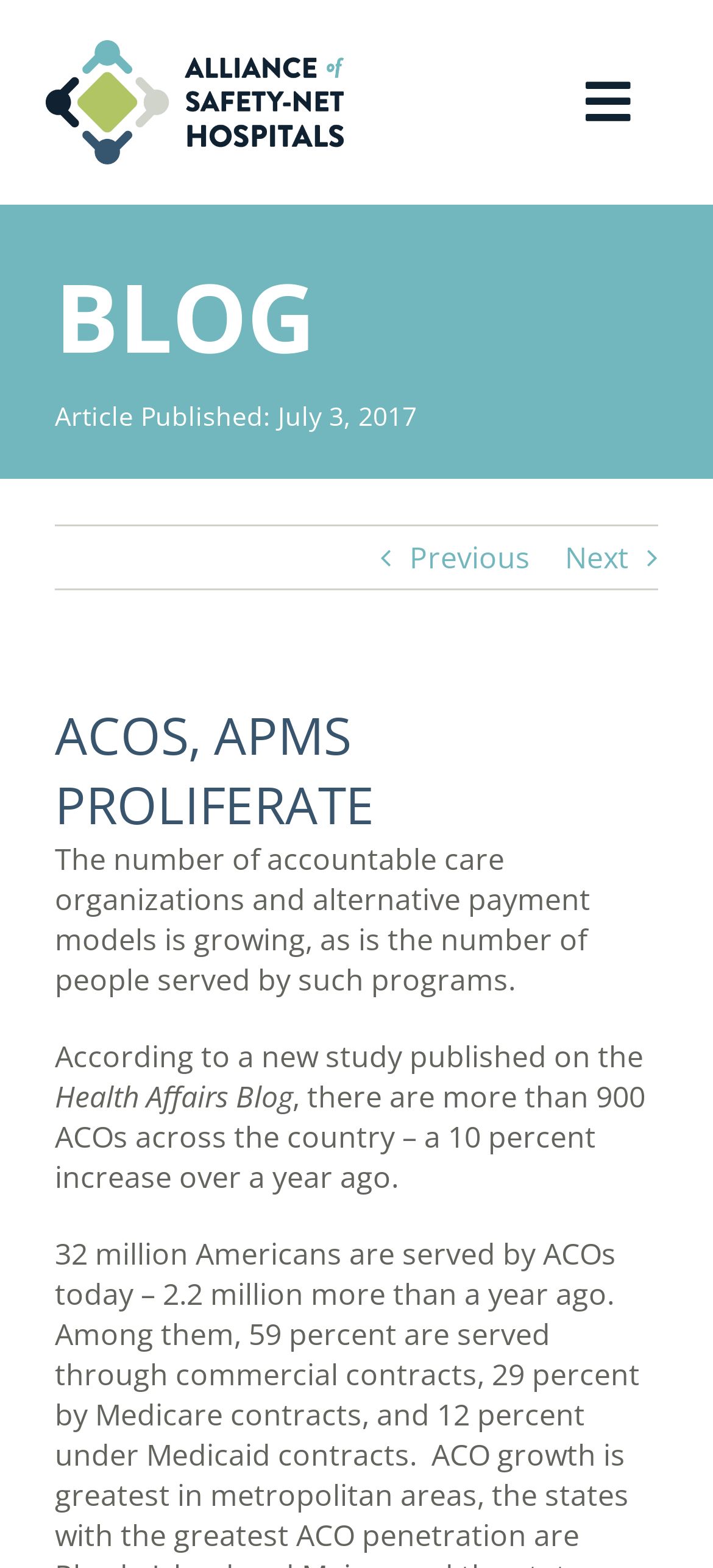How many ACOs are there across the country?
Please provide a detailed answer to the question.

The exact number of ACOs can be found in the text, which states 'there are more than 900 ACOs across the country – a 10 percent increase over a year ago'.